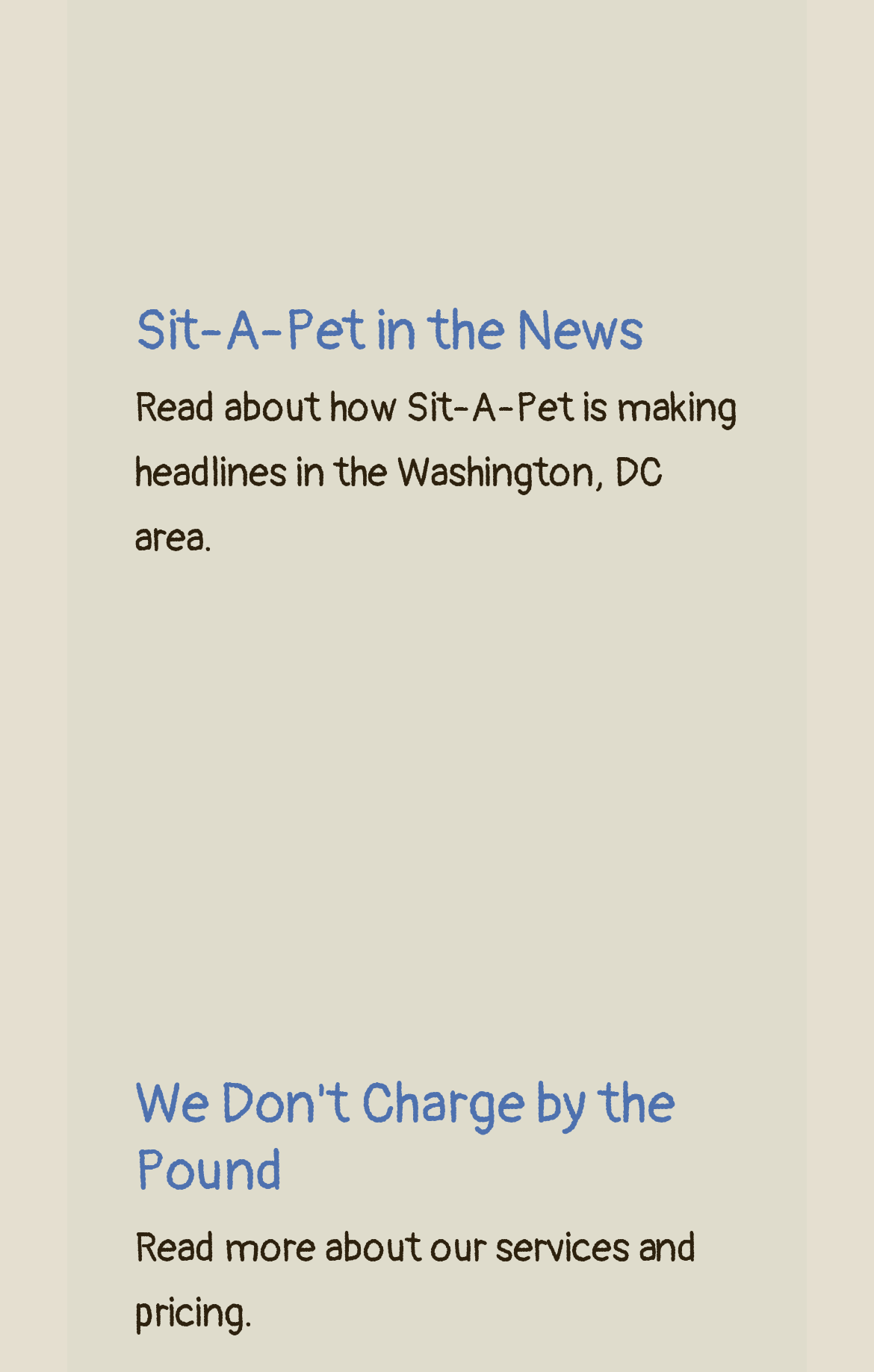Answer the question in one word or a short phrase:
What is the purpose of the image on the webpage?

Illustrate pricing